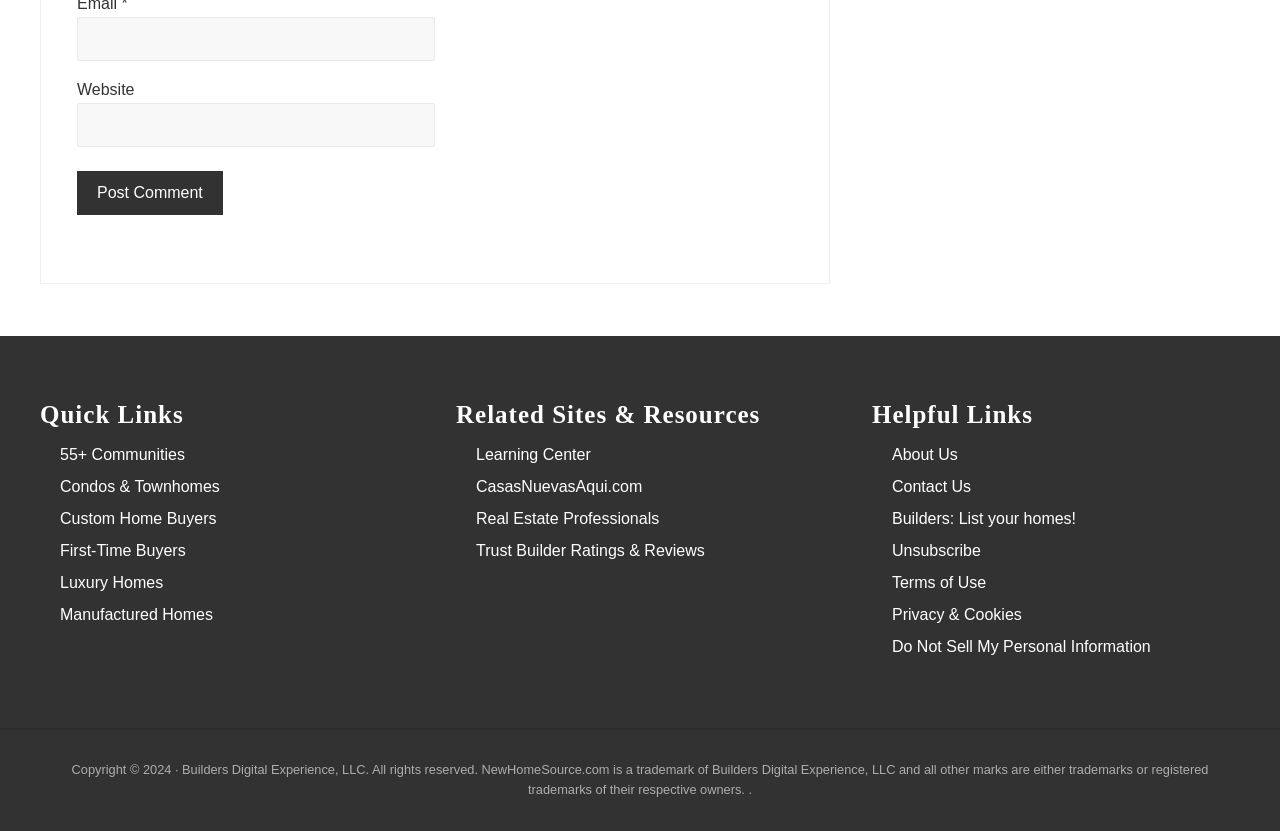Examine the image carefully and respond to the question with a detailed answer: 
What type of links are listed under 'Quick Links'?

The 'Quick Links' section contains links such as '55+ Communities', 'Condos & Townhomes', 'Custom Home Buyers', and others, which are all related to real estate and home buying. This suggests that the 'Quick Links' section is providing shortcuts to relevant resources for users interested in real estate.